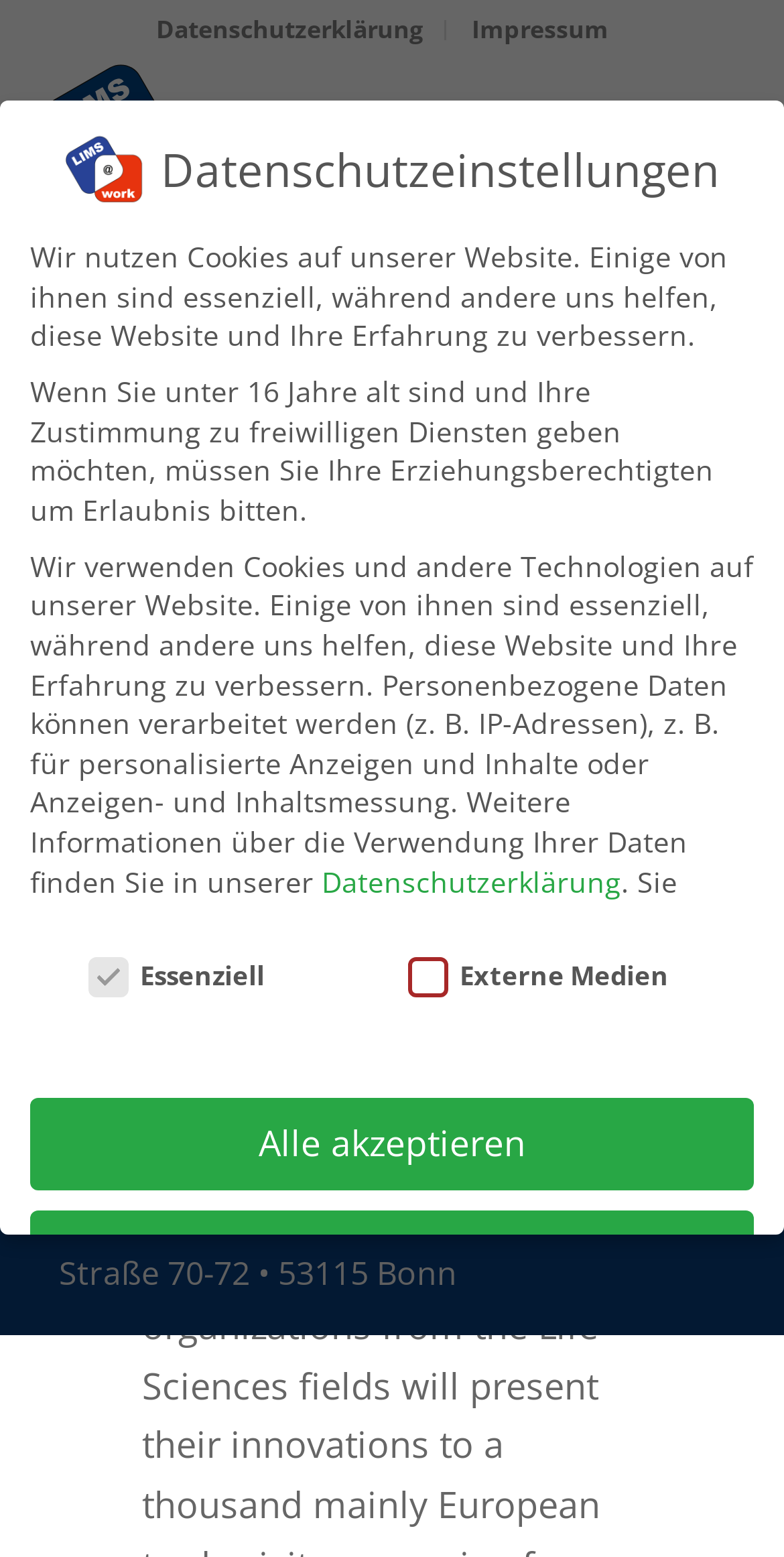What is the purpose of the Datenschutzeinstellungen section?
By examining the image, provide a one-word or phrase answer.

To manage cookie settings